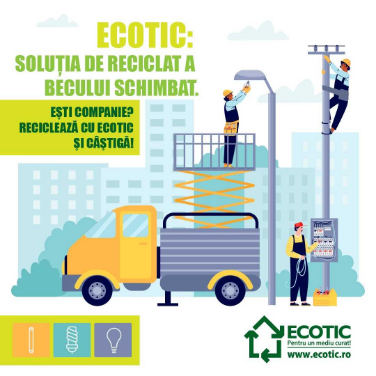Give a thorough caption for the picture.

The image showcases a vibrant and engaging graphic promoting ECOTIC, a recycling initiative for used light bulbs. The top of the image prominently features the text "ECOTIC: soluția de reciclat a becului schimbat," translating to "ECOTIC: the solution to recycling the changed light bulb." Below this, a call to action reads, "Ești companie? Reciclează cu ECOTIC și câștigă!" which means "Are you a company? Recycle with ECOTIC and earn!"

In the illustration, several workers are depicted actively participating in the recycling process: one is on a ladder, working on overhead lighting, while another is operating equipment nearby, demonstrating the practical application of the campaign. A truck with a visible recycling symbol is also illustrated, emphasizing transportation and collection. The background features a stylized cityscape, reinforcing the community aspect of the initiative. ECOTIC’s logo is included at the bottom right, alongside the website link, promoting further engagement and awareness about responsible recycling practices.